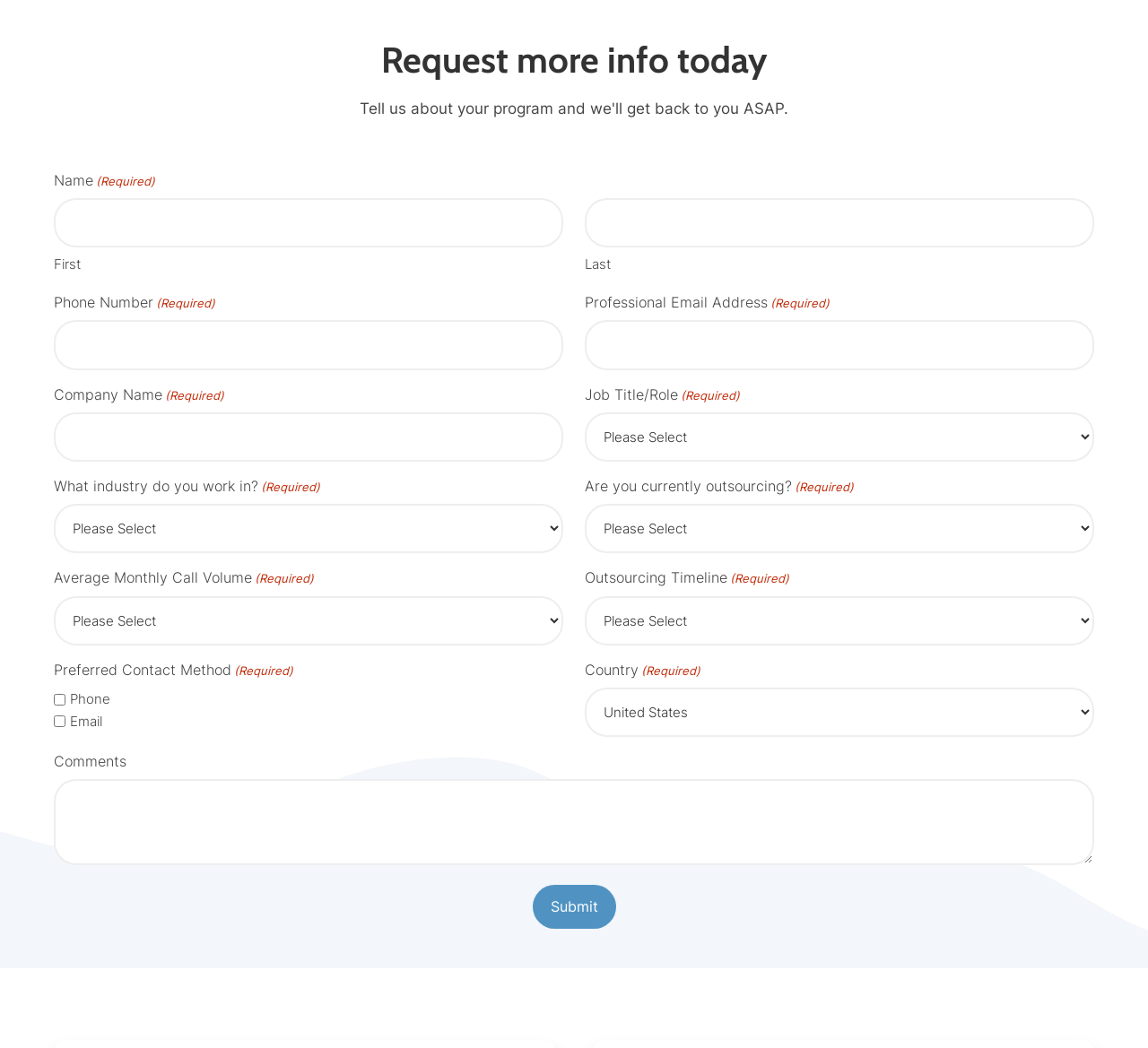What is the last field in the form?
Please answer the question as detailed as possible based on the image.

The last field in the form is a textbox labeled 'Comments', which is not required to be filled in, as indicated by the absence of the '(Required)' label.